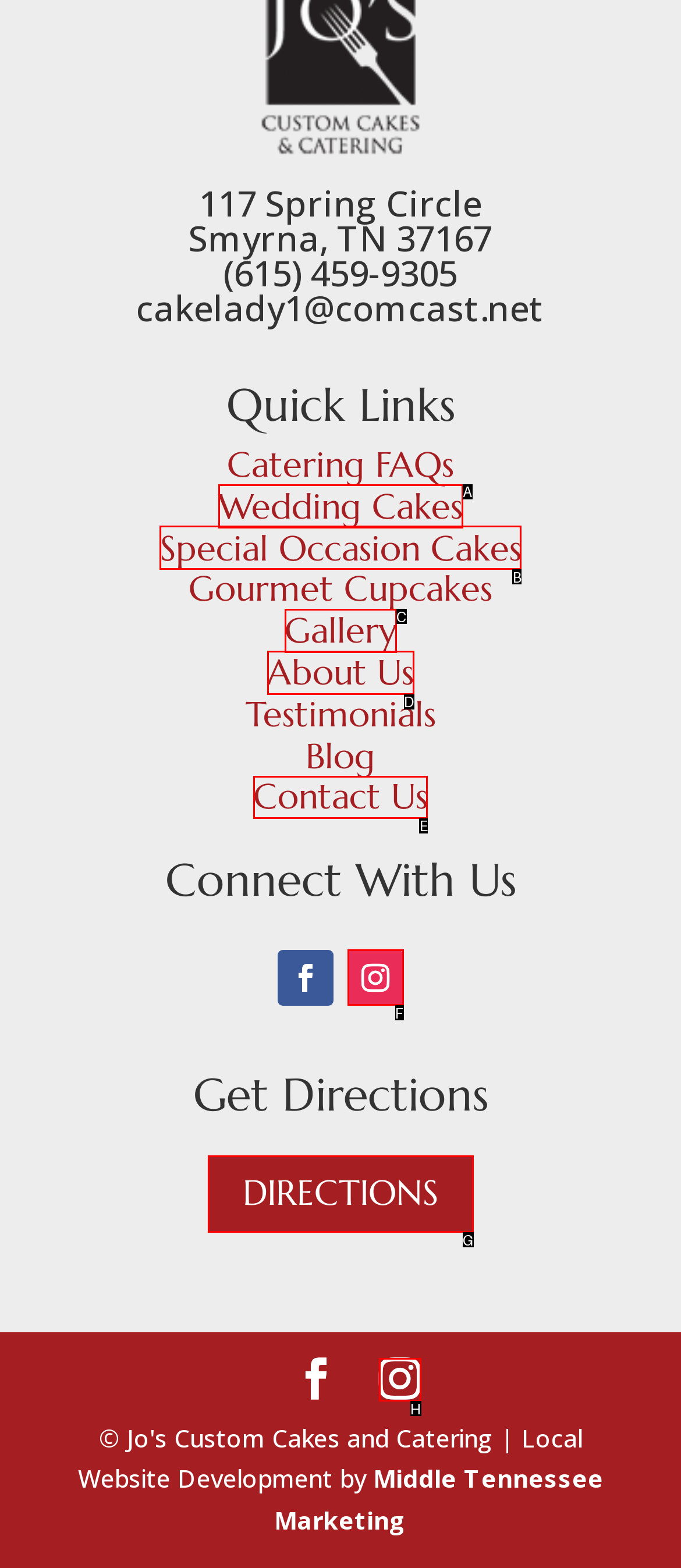Tell me which letter corresponds to the UI element that should be clicked to fulfill this instruction: Contact us
Answer using the letter of the chosen option directly.

E